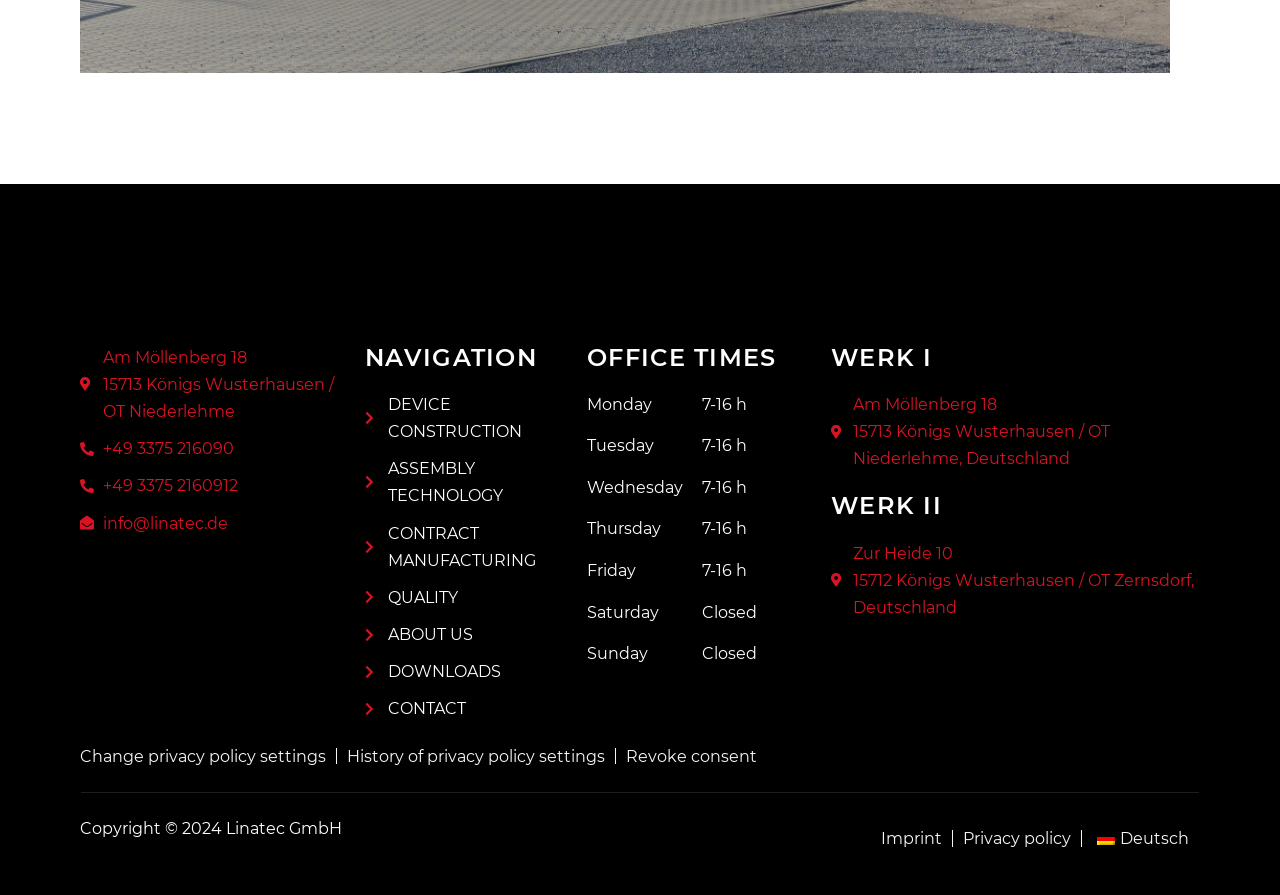Predict the bounding box coordinates of the UI element that matches this description: "History of privacy policy settings". The coordinates should be in the format [left, top, right, bottom] with each value between 0 and 1.

[0.263, 0.819, 0.48, 0.871]